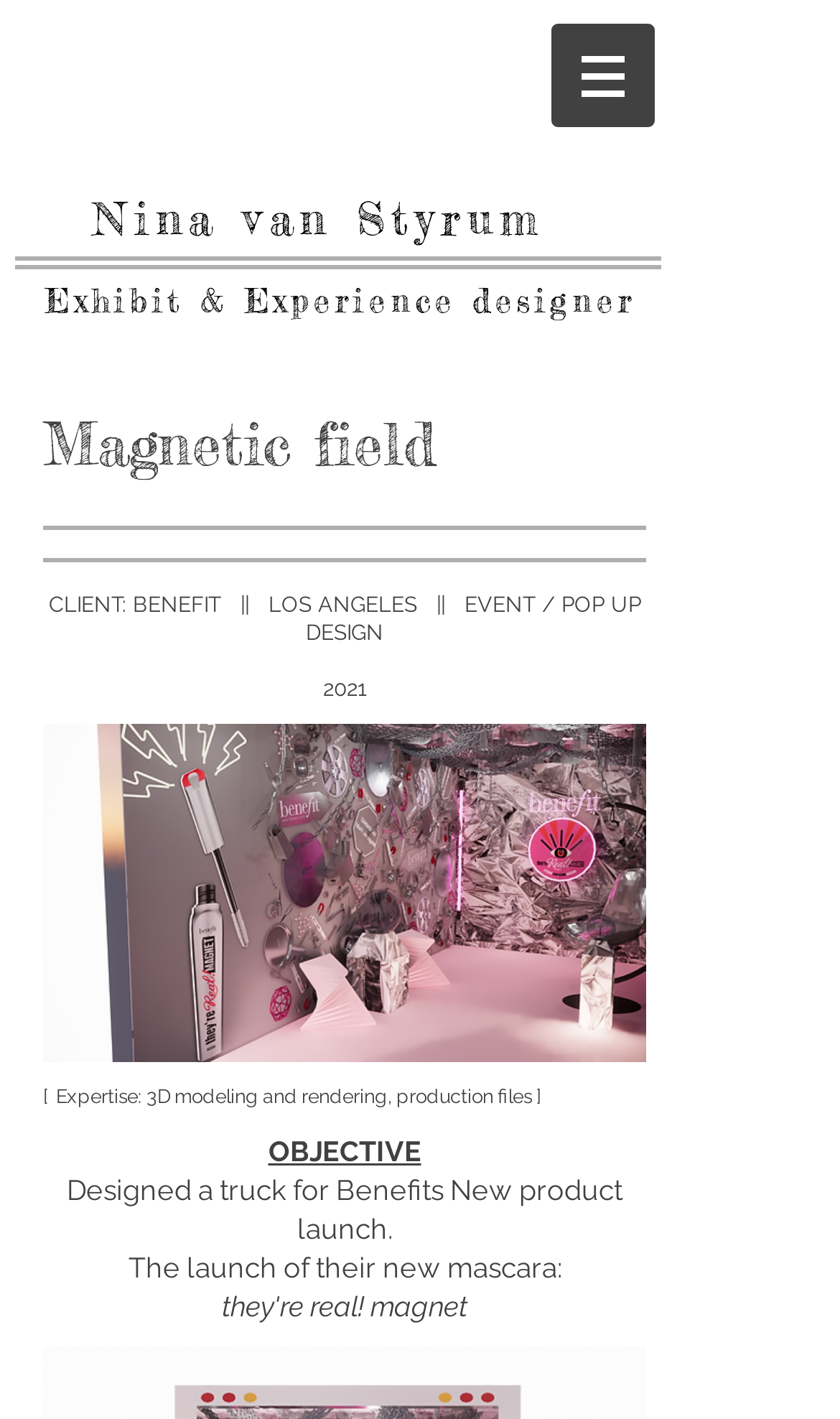What is the product being launched by Benefit?
Could you answer the question in a detailed manner, providing as much information as possible?

I determined the answer by looking at the StaticText element that contains the product information, which is 'The launch of their new mascara:'.